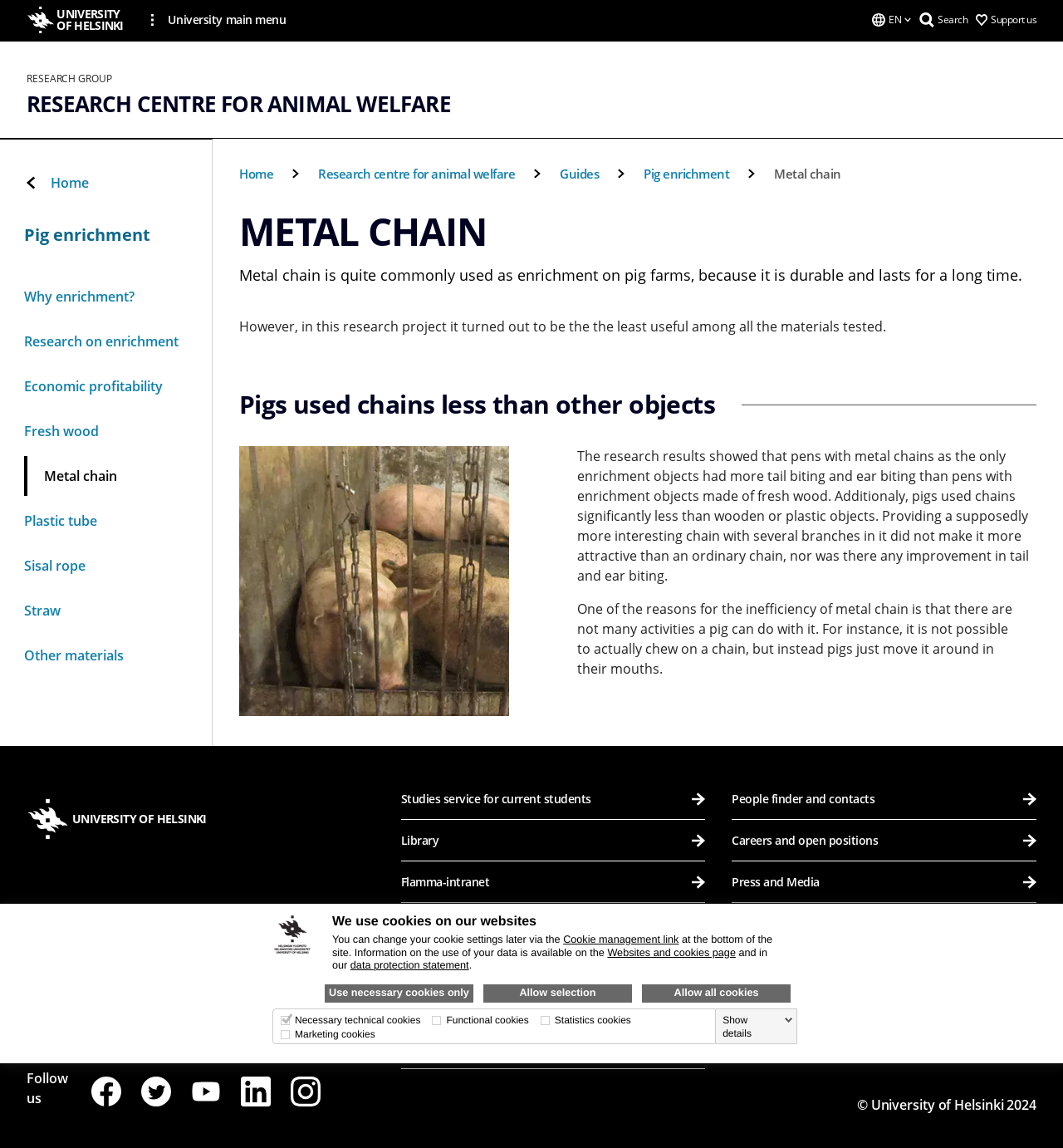What is the name of the research centre?
Provide a detailed answer to the question, using the image to inform your response.

I found the answer by looking at the breadcrumb navigation section, where it says 'Research centre for animal welfare' as one of the links.